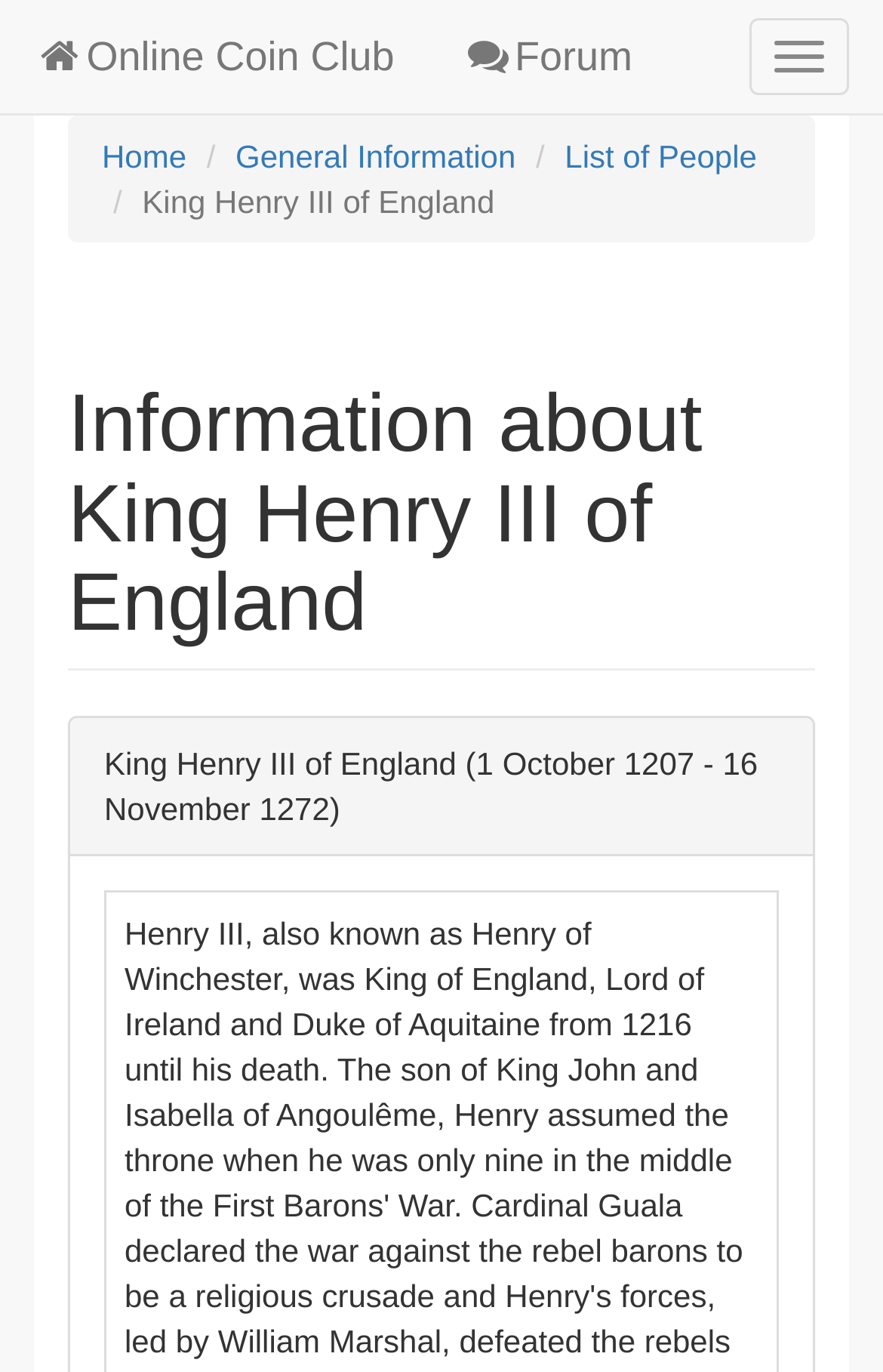From the image, can you give a detailed response to the question below:
What is the death date of King Henry III of England?

I found the answer by looking at the static text element that contains the biography of King Henry III of England, which is located below the heading 'Information about King Henry III of England'. The text element contains the birth and death dates of King Henry III, and the death date is 16 November 1272.